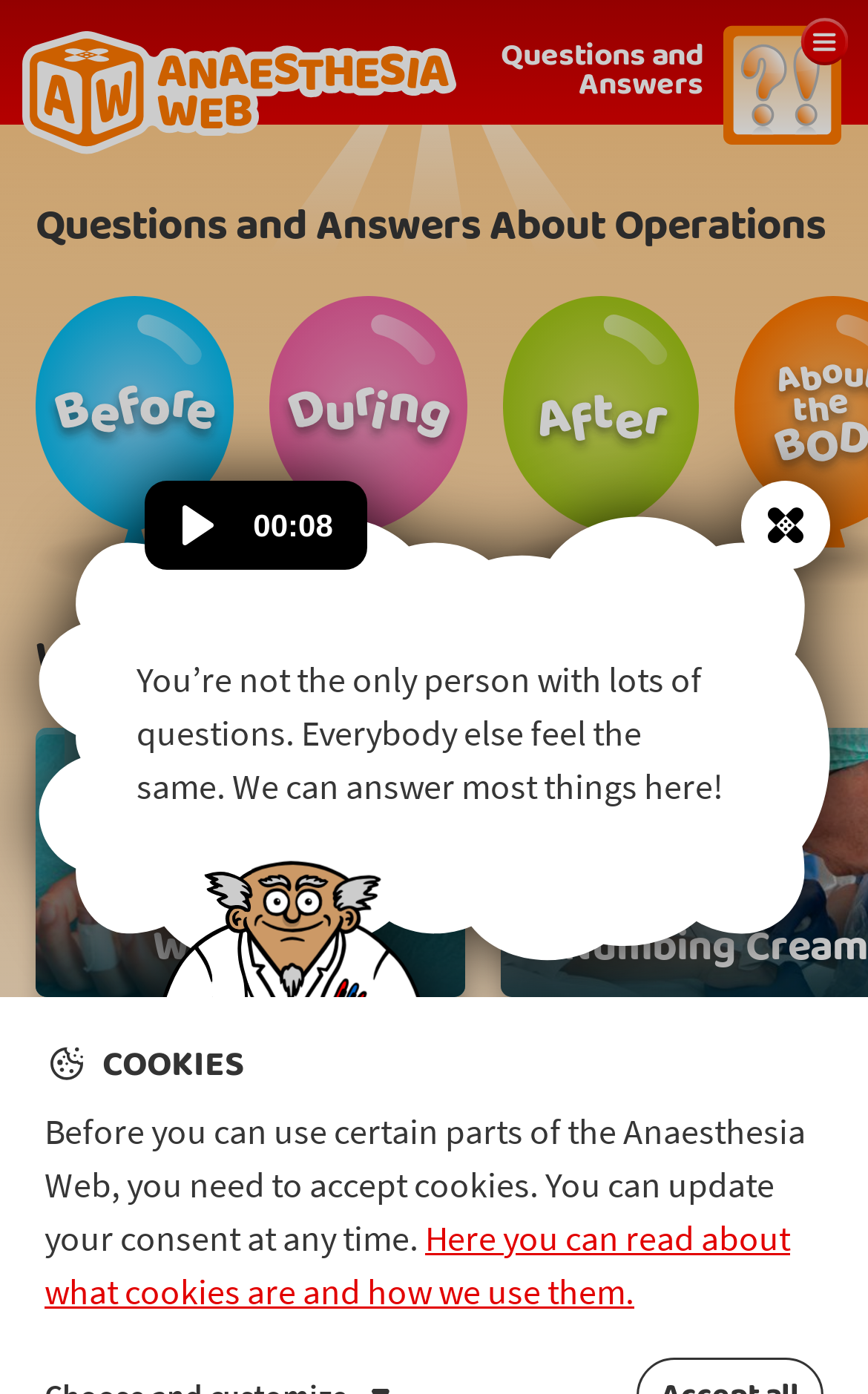From the element description: "INNOVATION", extract the bounding box coordinates of the UI element. The coordinates should be expressed as four float numbers between 0 and 1, in the order [left, top, right, bottom].

None